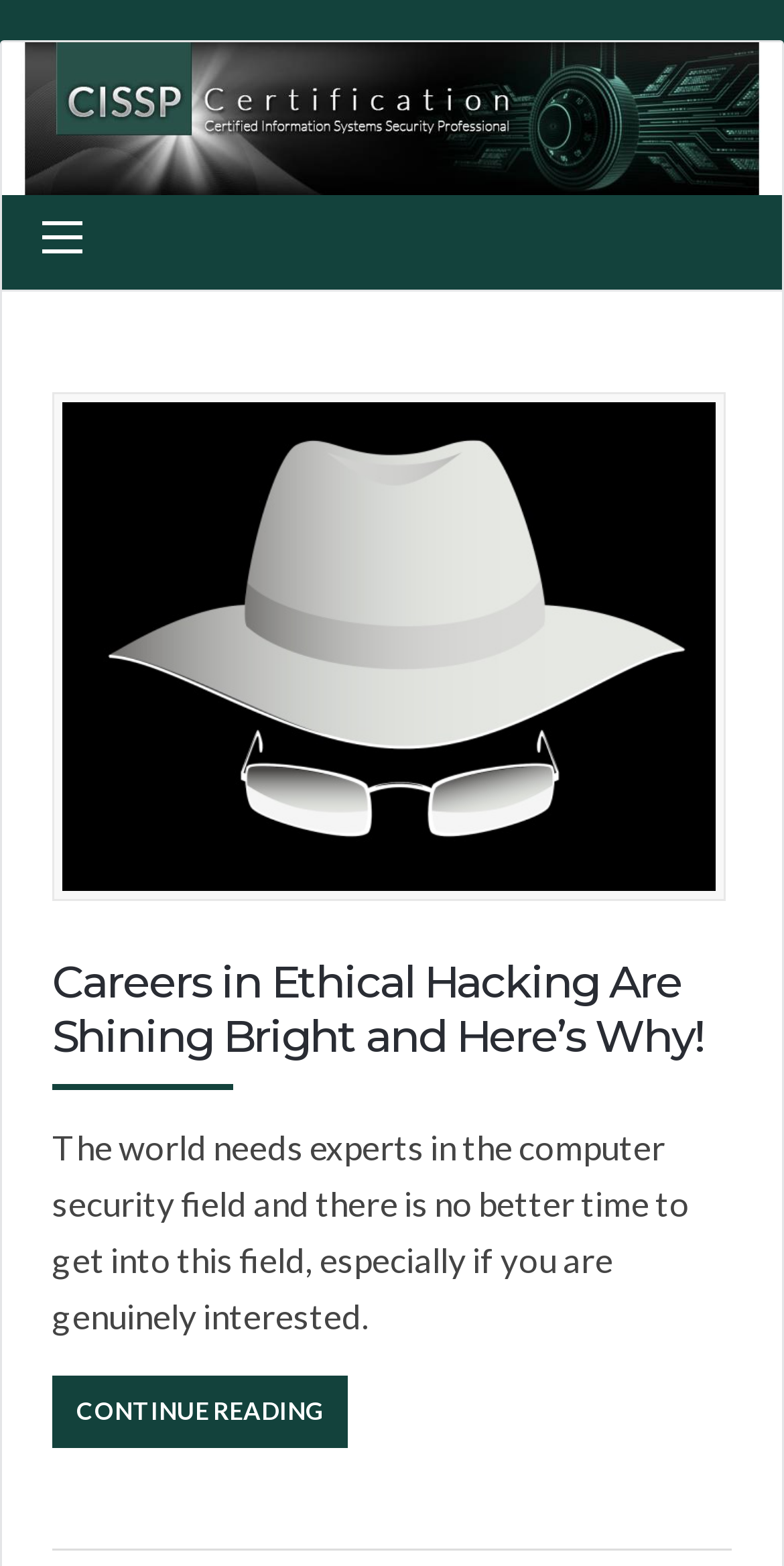Bounding box coordinates are specified in the format (top-left x, top-left y, bottom-right x, bottom-right y). All values are floating point numbers bounded between 0 and 1. Please provide the bounding box coordinate of the region this sentence describes: CISSP Certification

[0.003, 0.027, 0.997, 0.124]